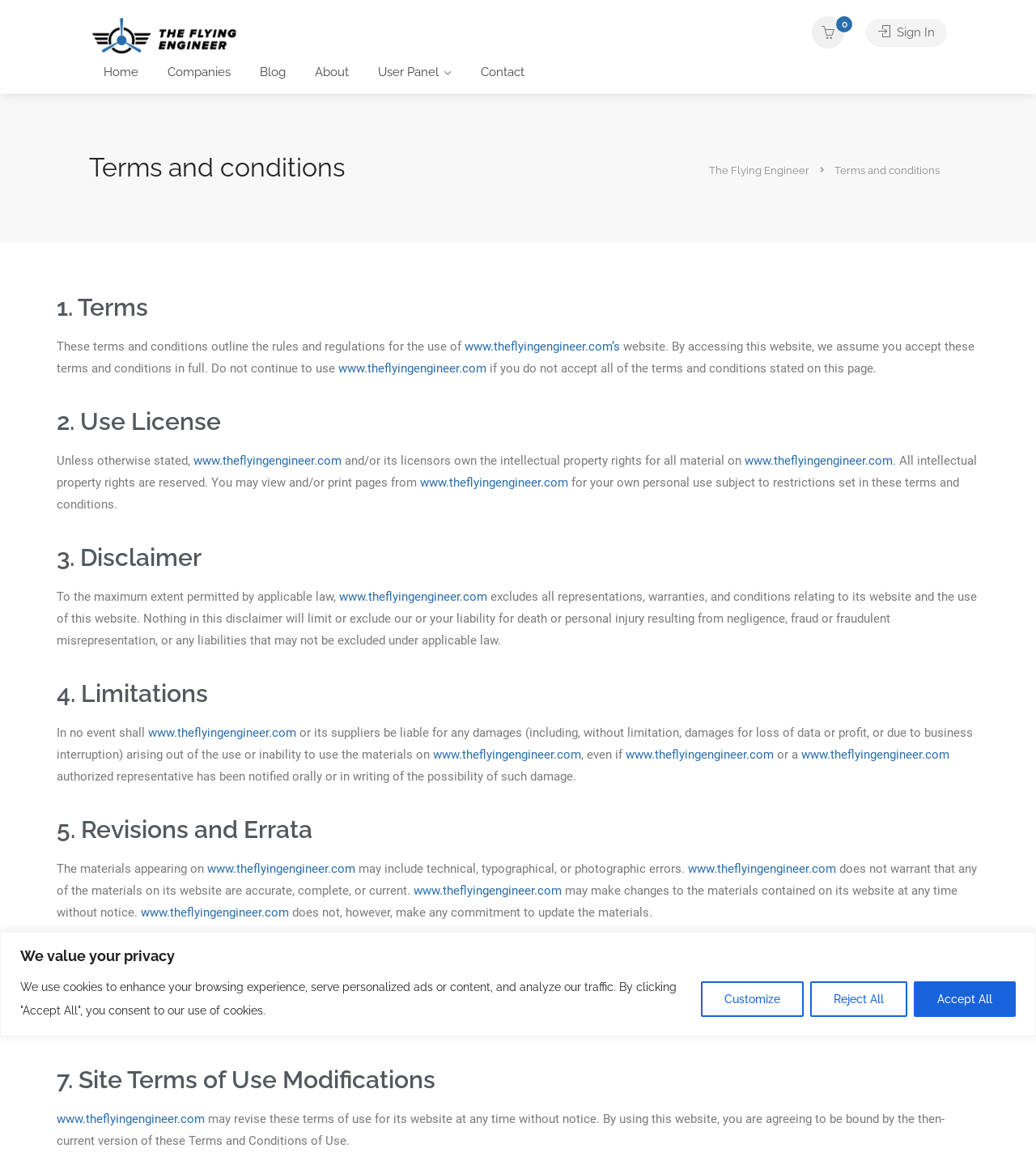Find the bounding box coordinates of the area to click in order to follow the instruction: "Visit the 'Blog' page".

[0.239, 0.05, 0.288, 0.076]